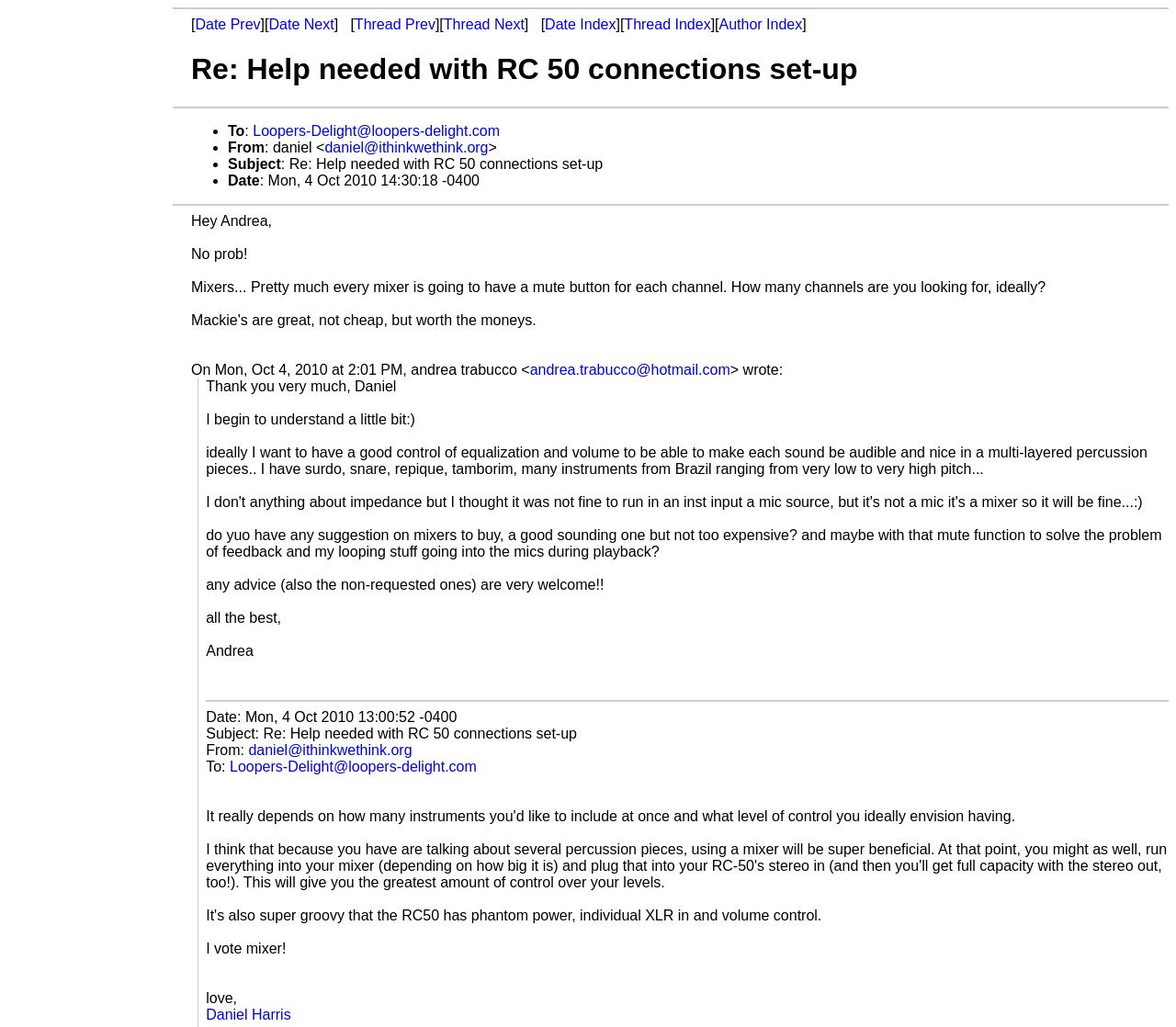Determine the bounding box coordinates of the clickable area required to perform the following instruction: "Click on 'Date Prev'". The coordinates should be represented as four float numbers between 0 and 1: [left, top, right, bottom].

[0.166, 0.016, 0.222, 0.031]